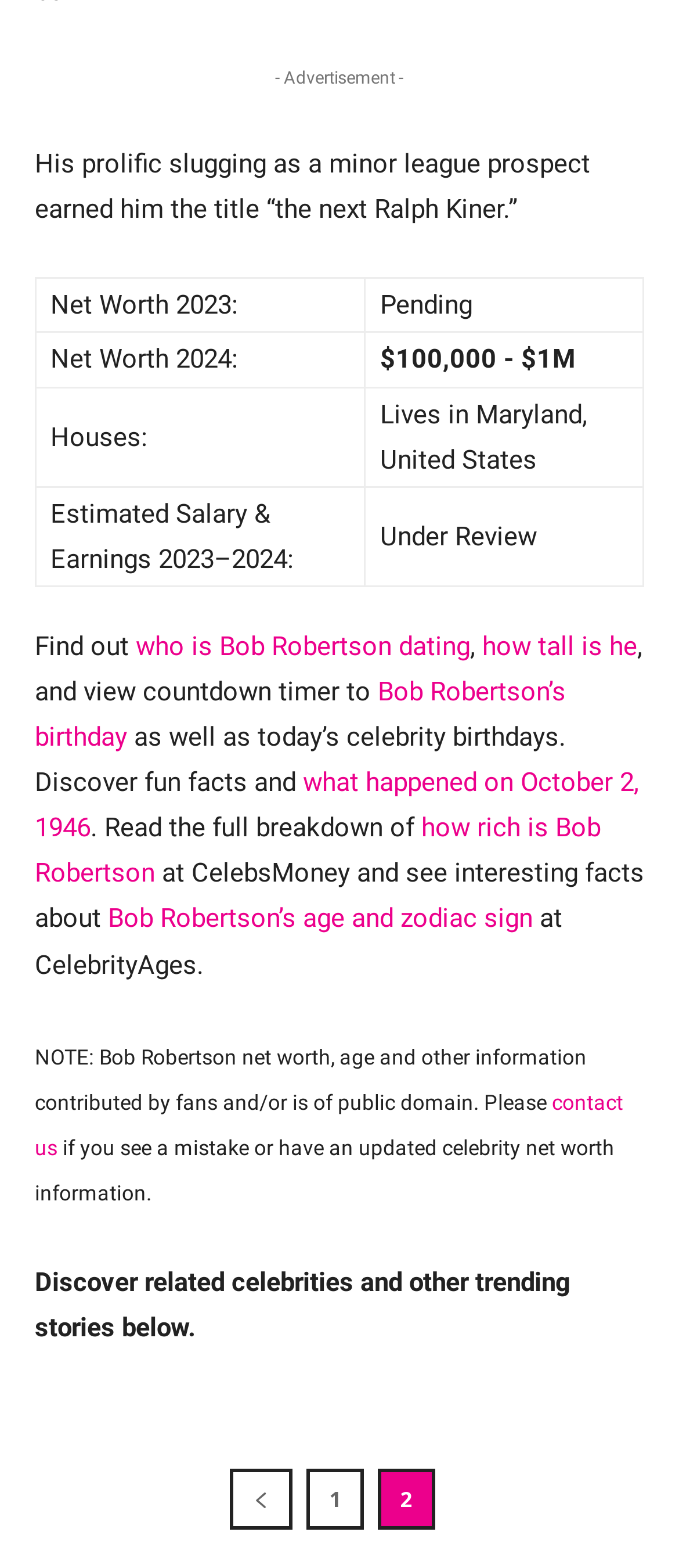Answer the question using only a single word or phrase: 
What is the purpose of the 'contact us' link?

to report mistakes or update celebrity net worth information